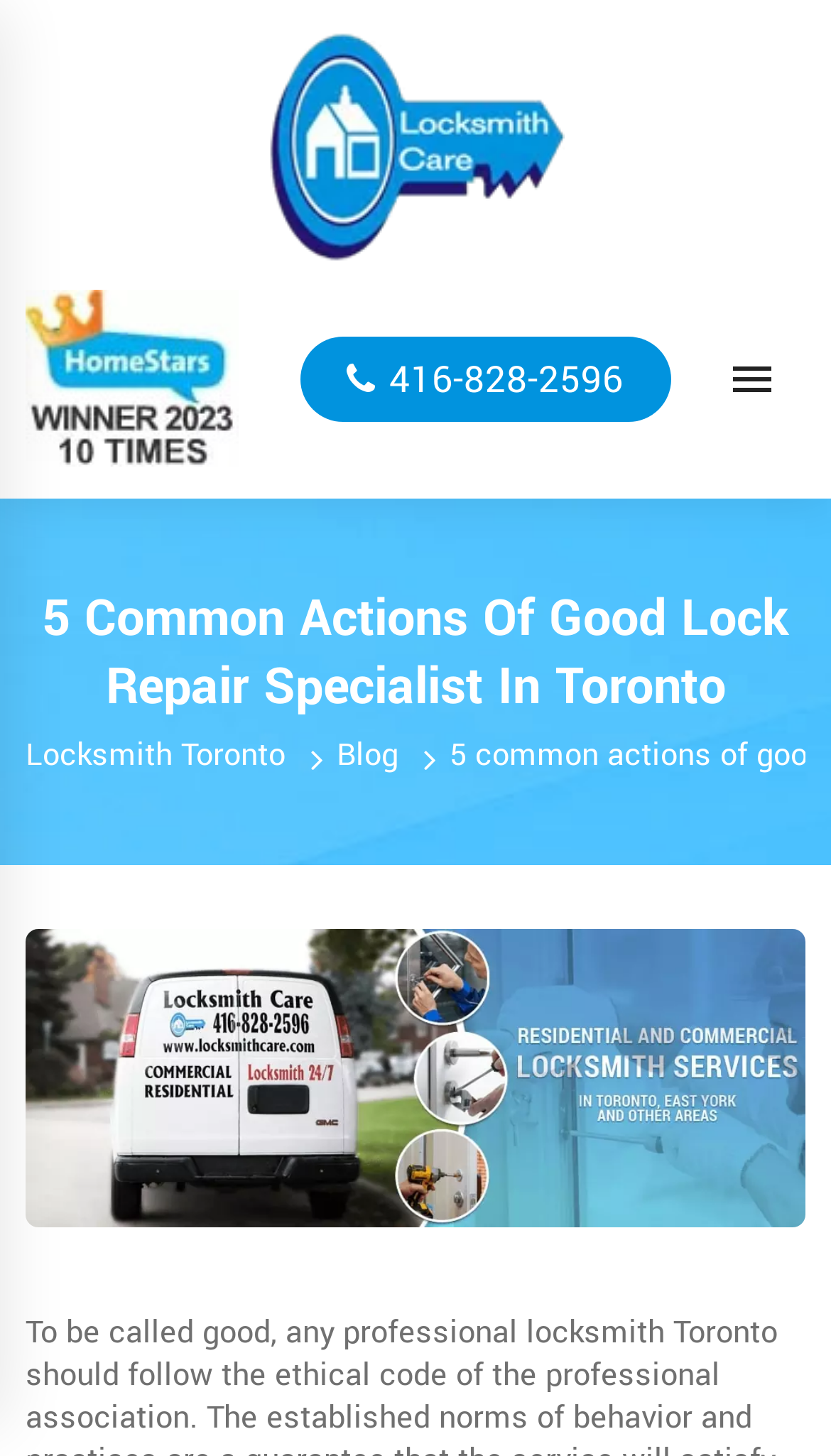Please extract the title of the webpage.

5 Common Actions Of Good Lock Repair Specialist In Toronto